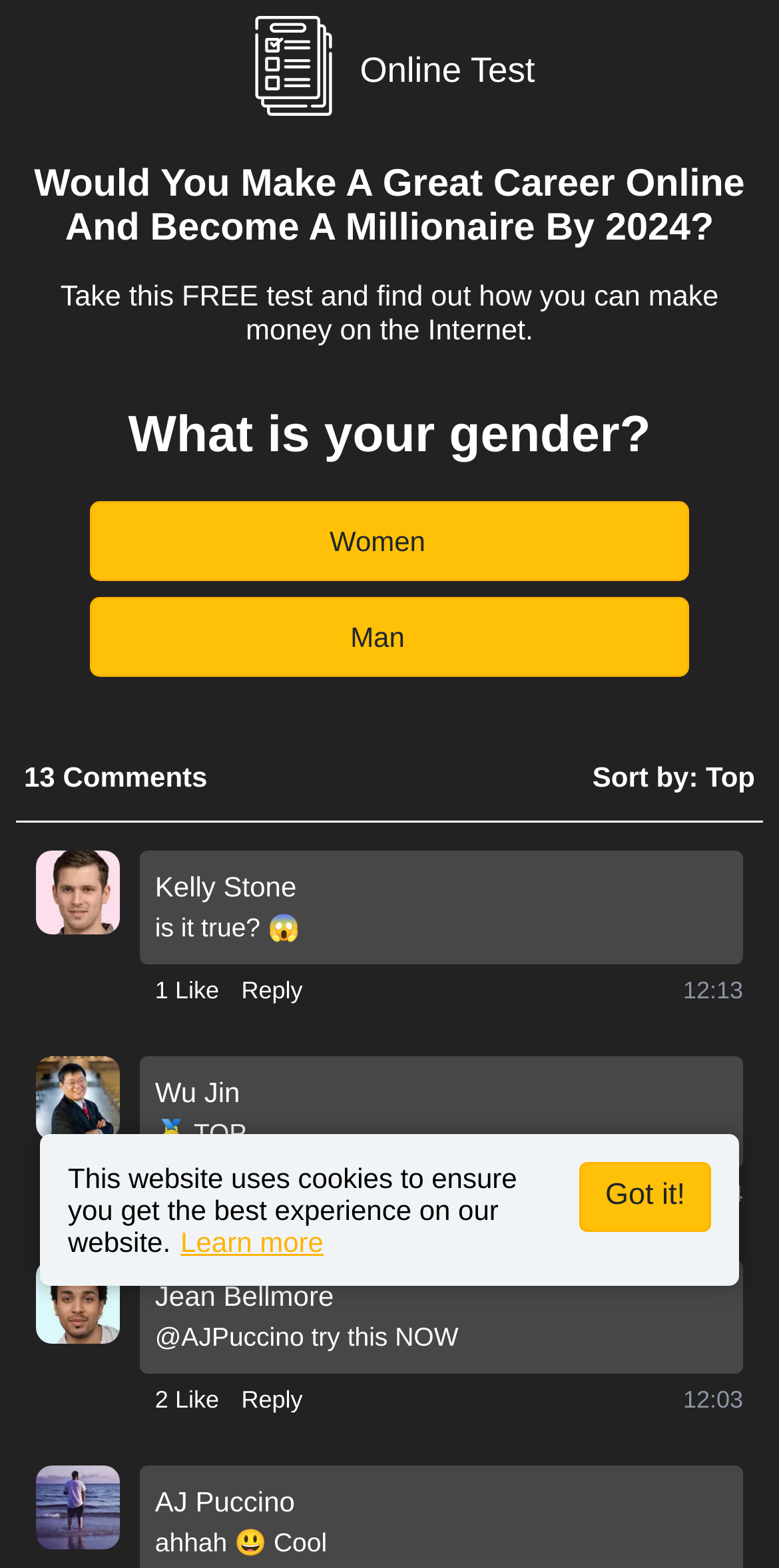Use one word or a short phrase to answer the question provided: 
What is the time of the second comment?

12:04